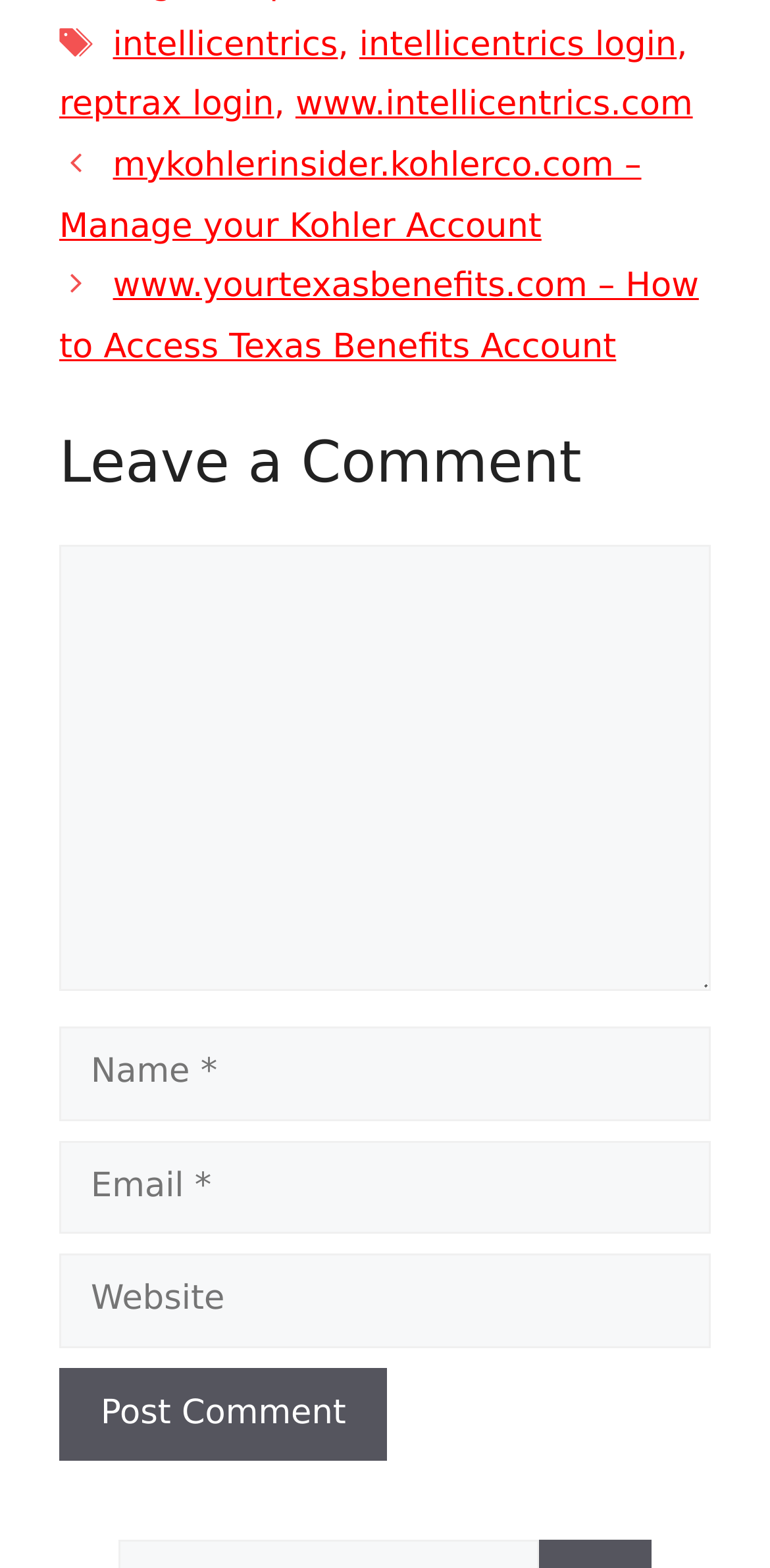Please identify the coordinates of the bounding box for the clickable region that will accomplish this instruction: "Click on the Posts navigation".

[0.077, 0.087, 0.923, 0.241]